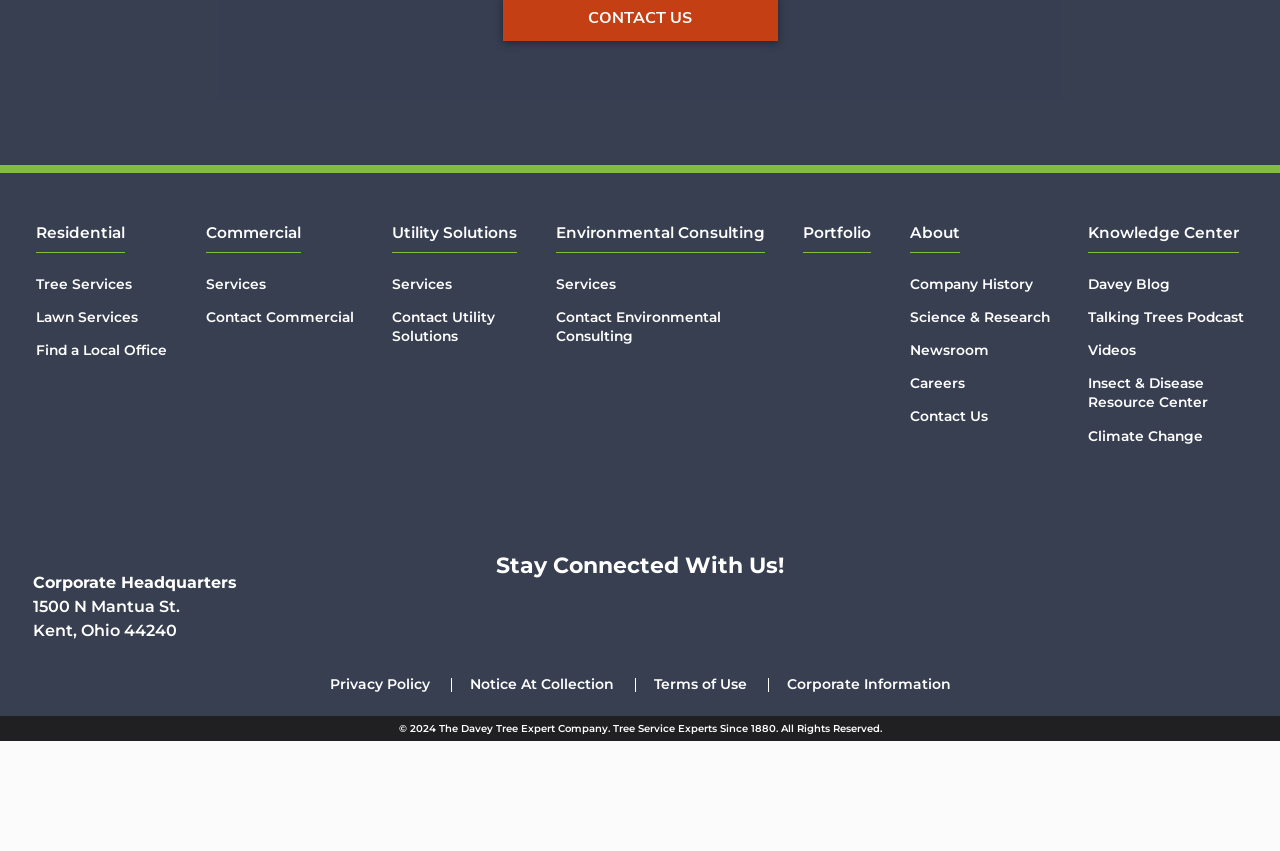Please predict the bounding box coordinates of the element's region where a click is necessary to complete the following instruction: "Visit Facebook". The coordinates should be represented by four float numbers between 0 and 1, i.e., [left, top, right, bottom].

[0.323, 0.826, 0.356, 0.895]